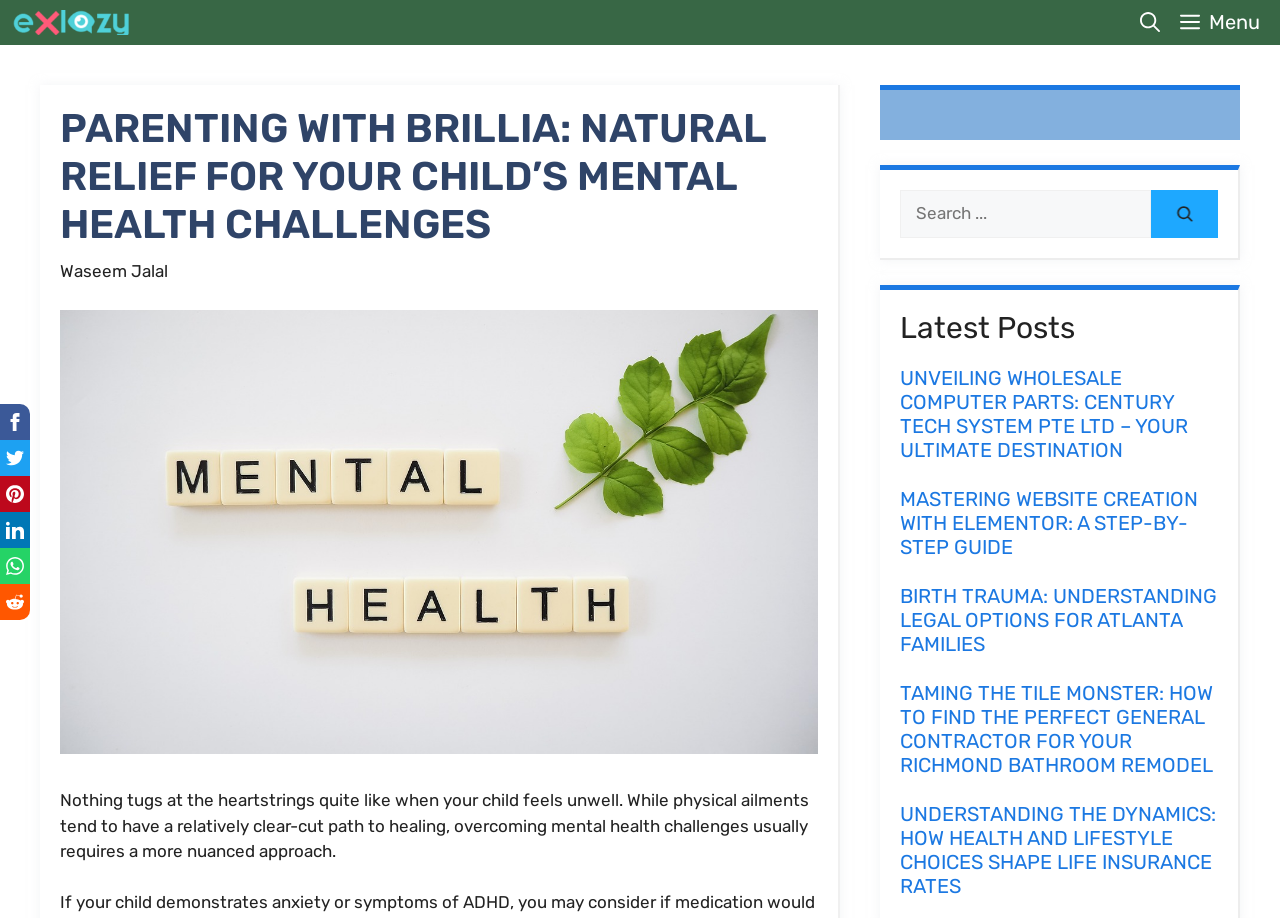Identify the bounding box coordinates of the element that should be clicked to fulfill this task: "Open the 'UNVEILING WHOLESALE COMPUTER PARTS' article". The coordinates should be provided as four float numbers between 0 and 1, i.e., [left, top, right, bottom].

[0.703, 0.398, 0.928, 0.503]